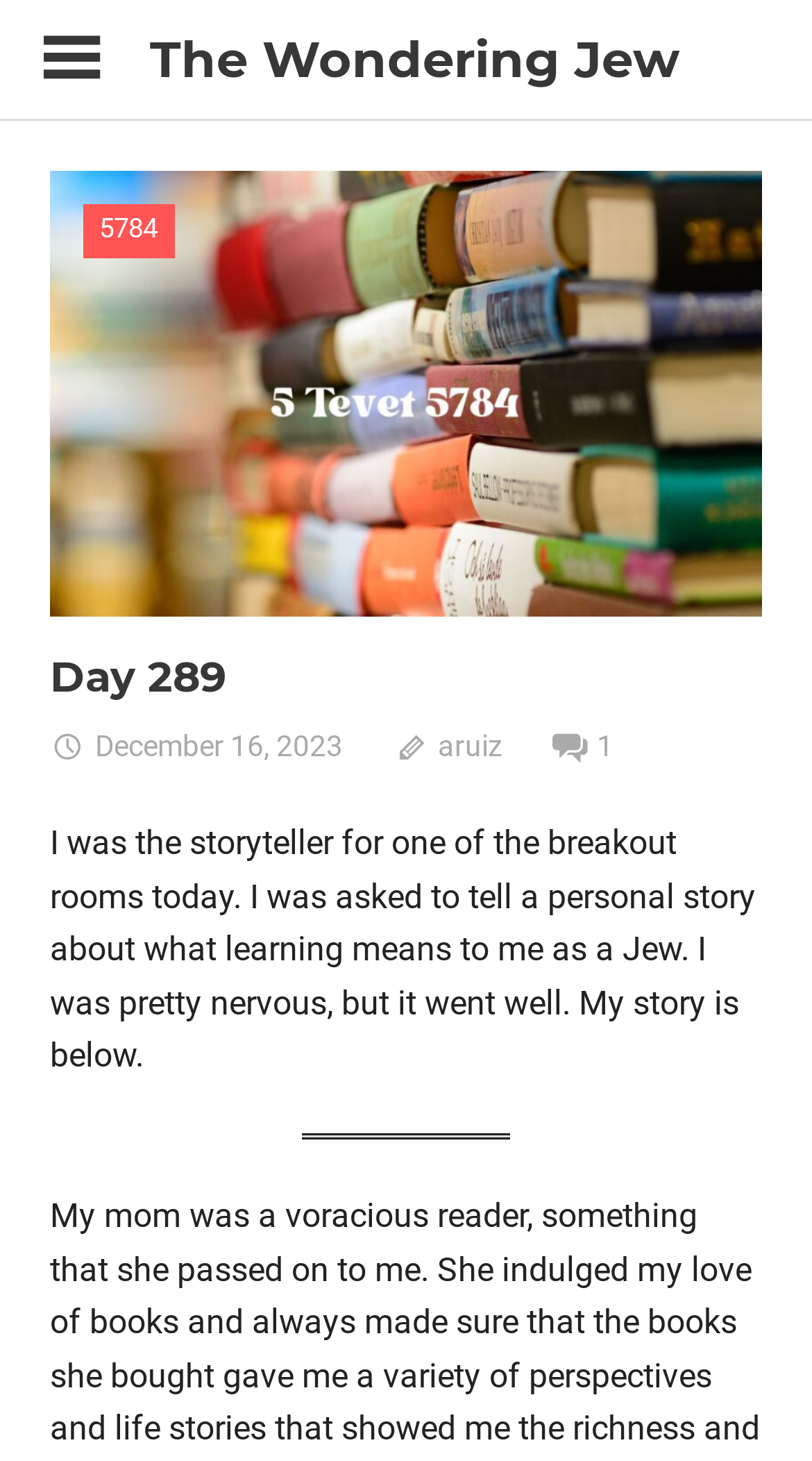Please determine the bounding box coordinates for the UI element described here. Use the format (top-left x, top-left y, bottom-right x, bottom-right y) with values bounded between 0 and 1: December 16, 2023

[0.062, 0.499, 0.422, 0.521]